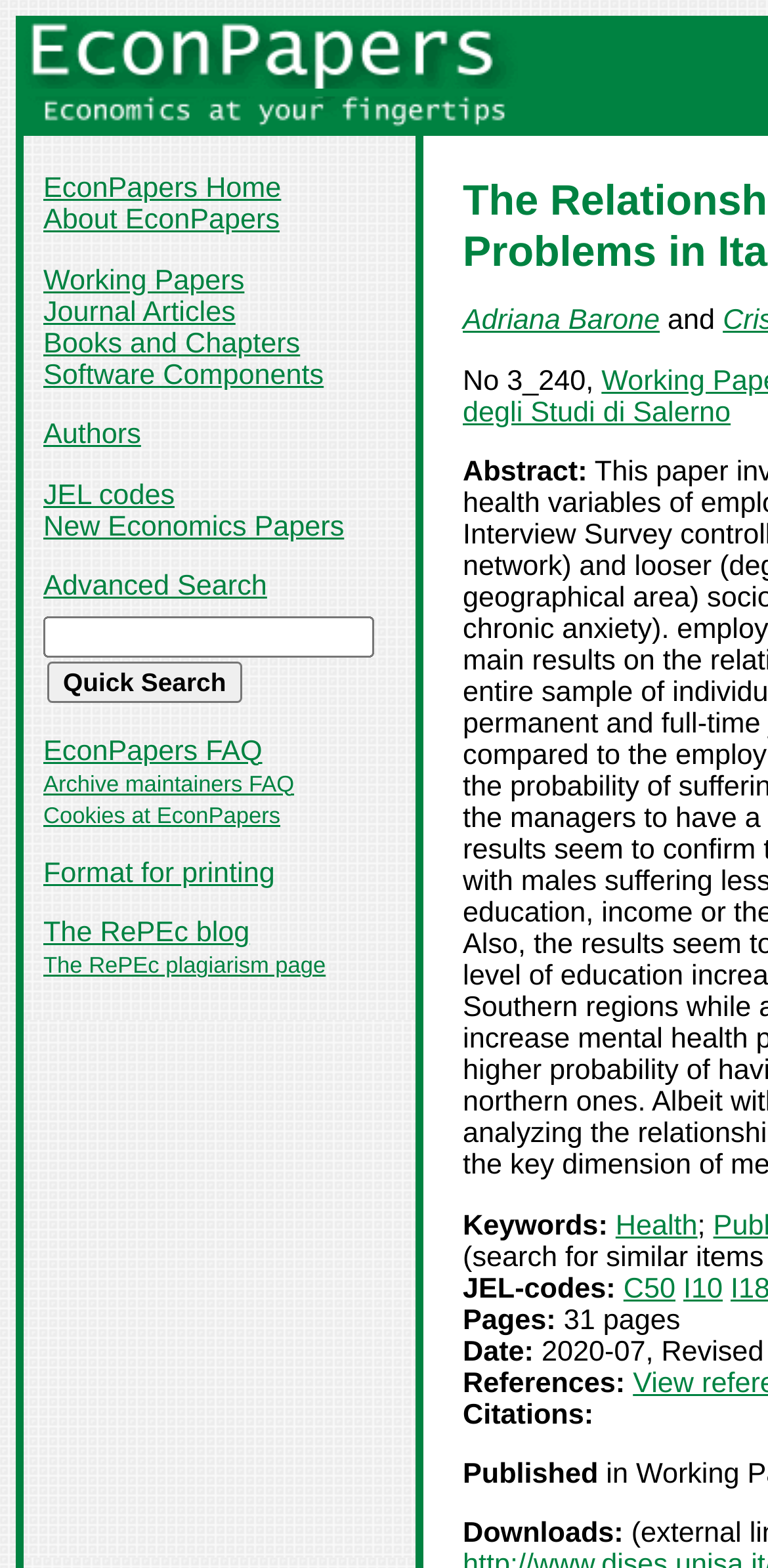Offer a detailed account of what is visible on the webpage.

This webpage is about EconPapers, a platform for economics research. At the top, there is a header section with two columns. The left column contains the EconPapers logo, which is an image, and a link to the EconPapers homepage. The right column has the title "Economics at your fingertips" with an image and a link.

Below the header, there is a navigation menu with multiple links, including "EconPapers Home", "About EconPapers", "Working Papers", "Journal Articles", "Books and Chapters", "Software Components", "Authors", "JEL codes", "New Economics Papers", "Advanced Search", and "Quick Search". The menu is followed by a search box and a "Quick Search" button.

The main content of the page is about a specific research paper titled "The Relationship between Employment and Mental Health Problems in Italy: Evidence from EHIS2 Microdata" by Adriana Barone and Cristian Barra. The paper's abstract is provided, which investigates the role of permanent and full-time jobs on mental health variables of employees.

Below the abstract, there are various details about the paper, including keywords, JEL codes, number of pages, date, references, citations, publication status, and downloads. The authors' names, Adriana Barone and Cristian Barra, are also listed.